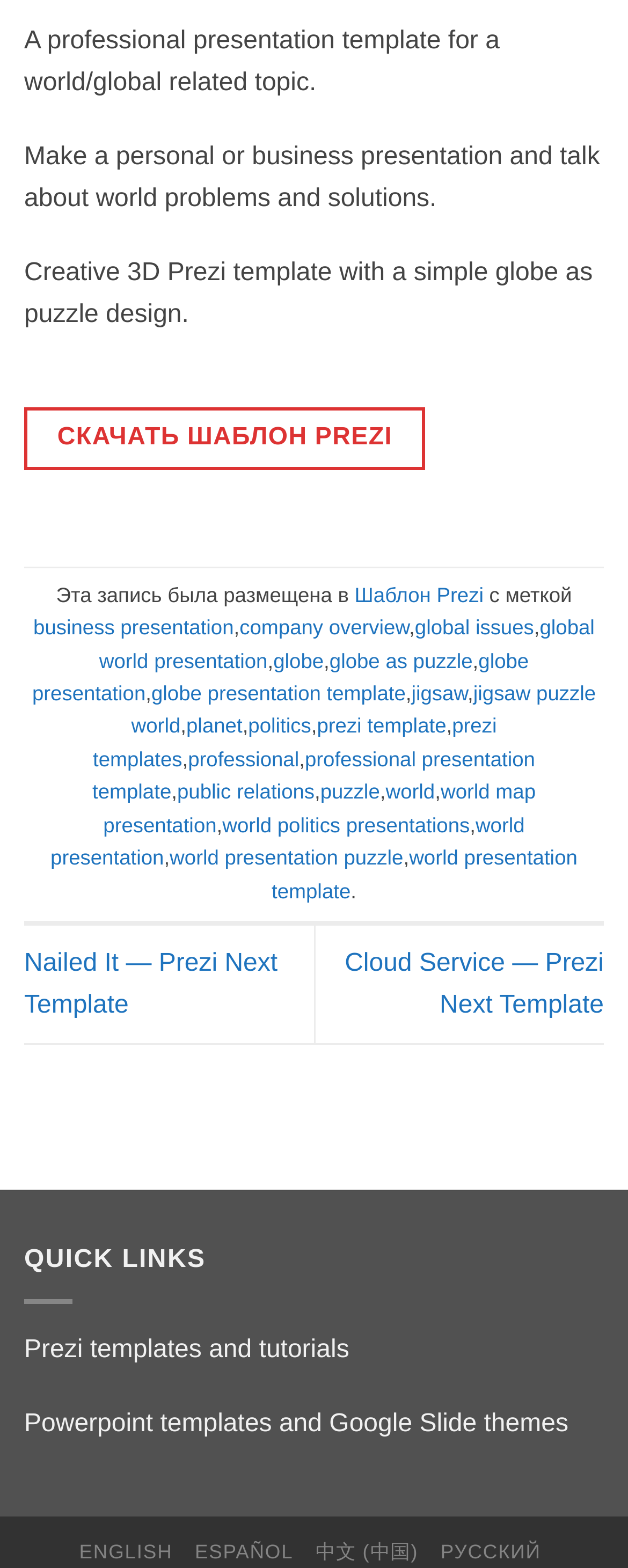Predict the bounding box coordinates of the area that should be clicked to accomplish the following instruction: "switch to English language". The bounding box coordinates should consist of four float numbers between 0 and 1, i.e., [left, top, right, bottom].

[0.126, 0.983, 0.275, 0.997]